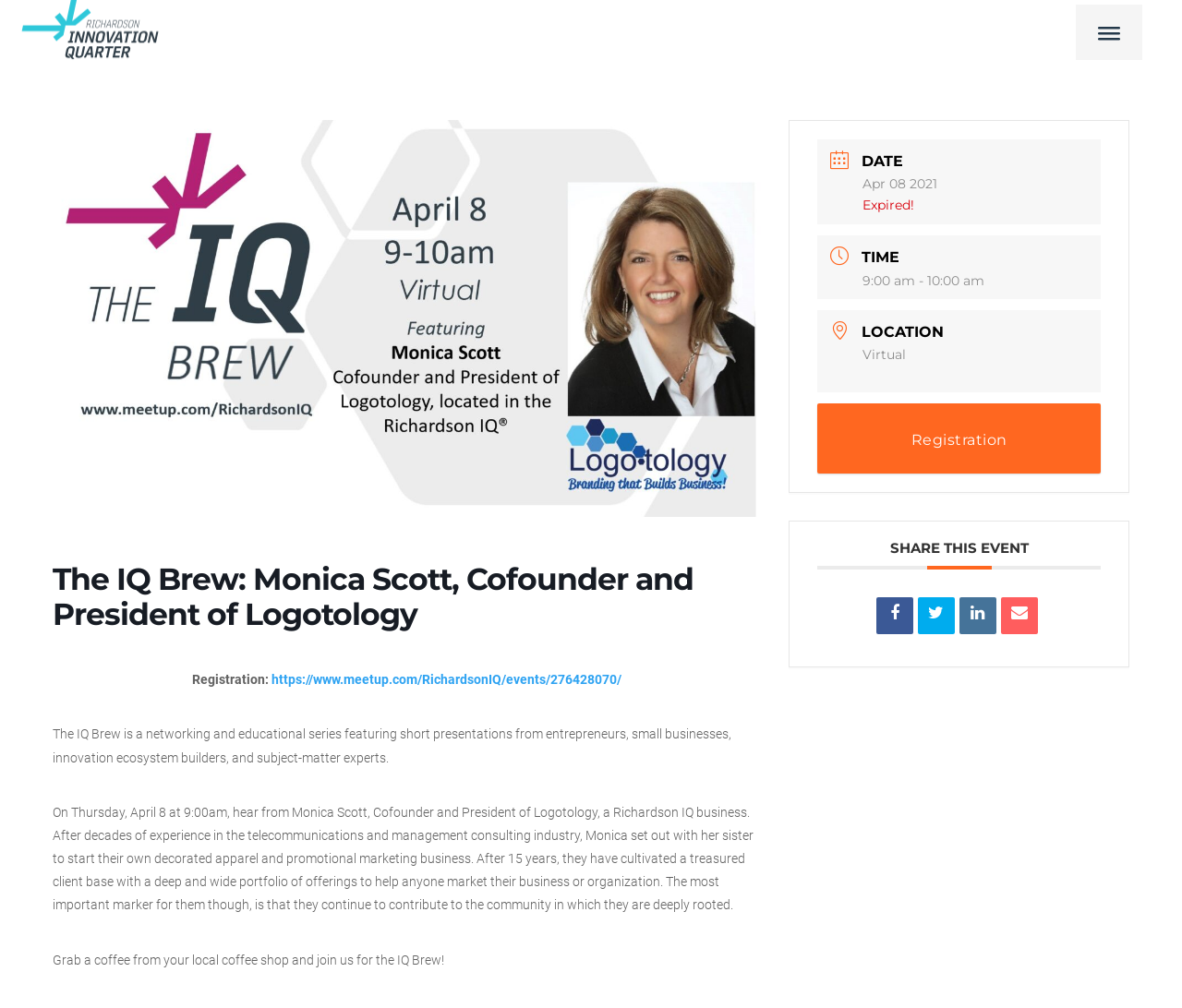Respond to the question below with a single word or phrase:
What is the duration of the IQ Brew event?

9:00 am - 10:00 am